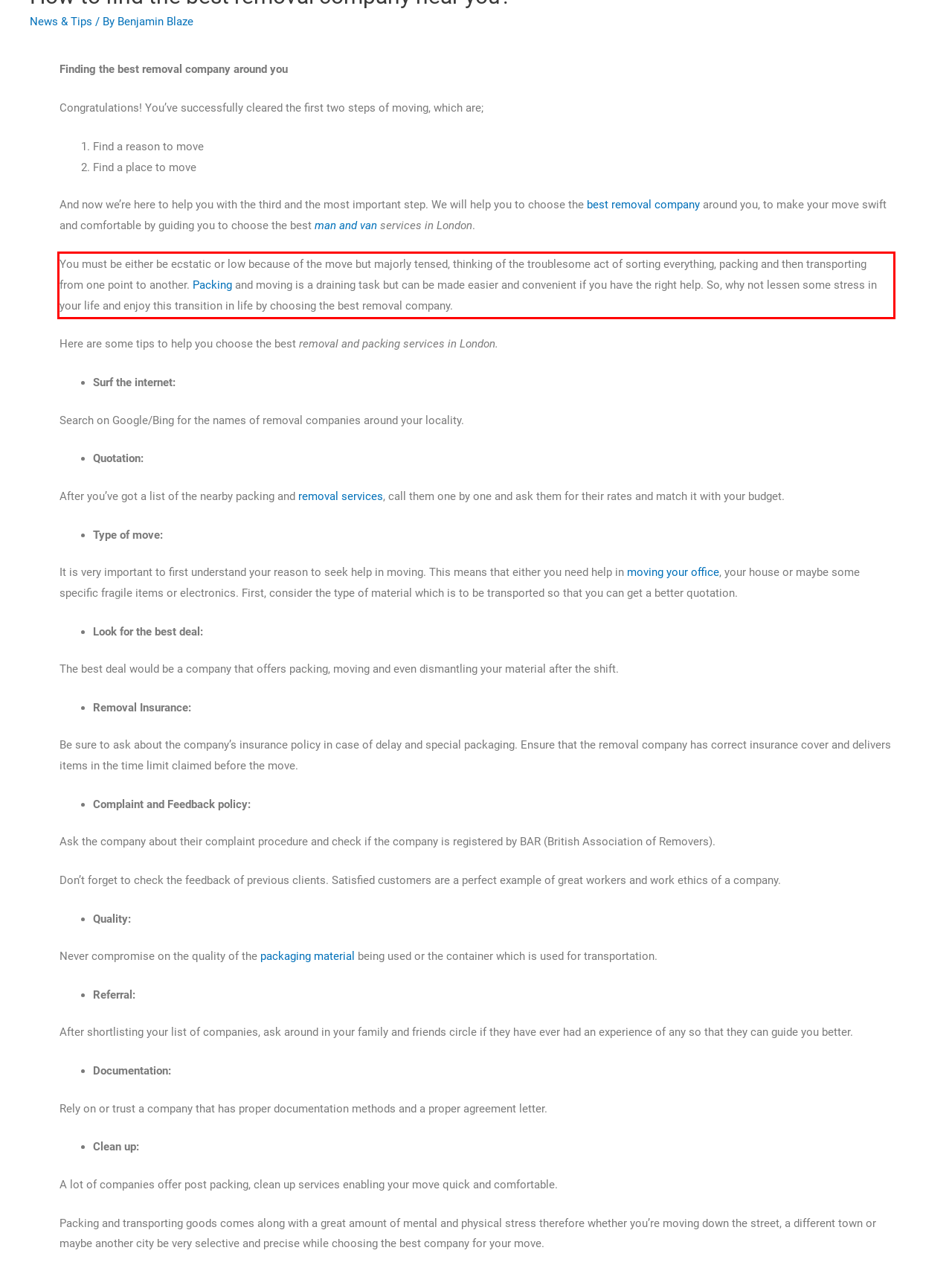You have a screenshot of a webpage, and there is a red bounding box around a UI element. Utilize OCR to extract the text within this red bounding box.

You must be either be ecstatic or low because of the move but majorly tensed, thinking of the troublesome act of sorting everything, packing and then transporting from one point to another. Packing and moving is a draining task but can be made easier and convenient if you have the right help. So, why not lessen some stress in your life and enjoy this transition in life by choosing the best removal company.